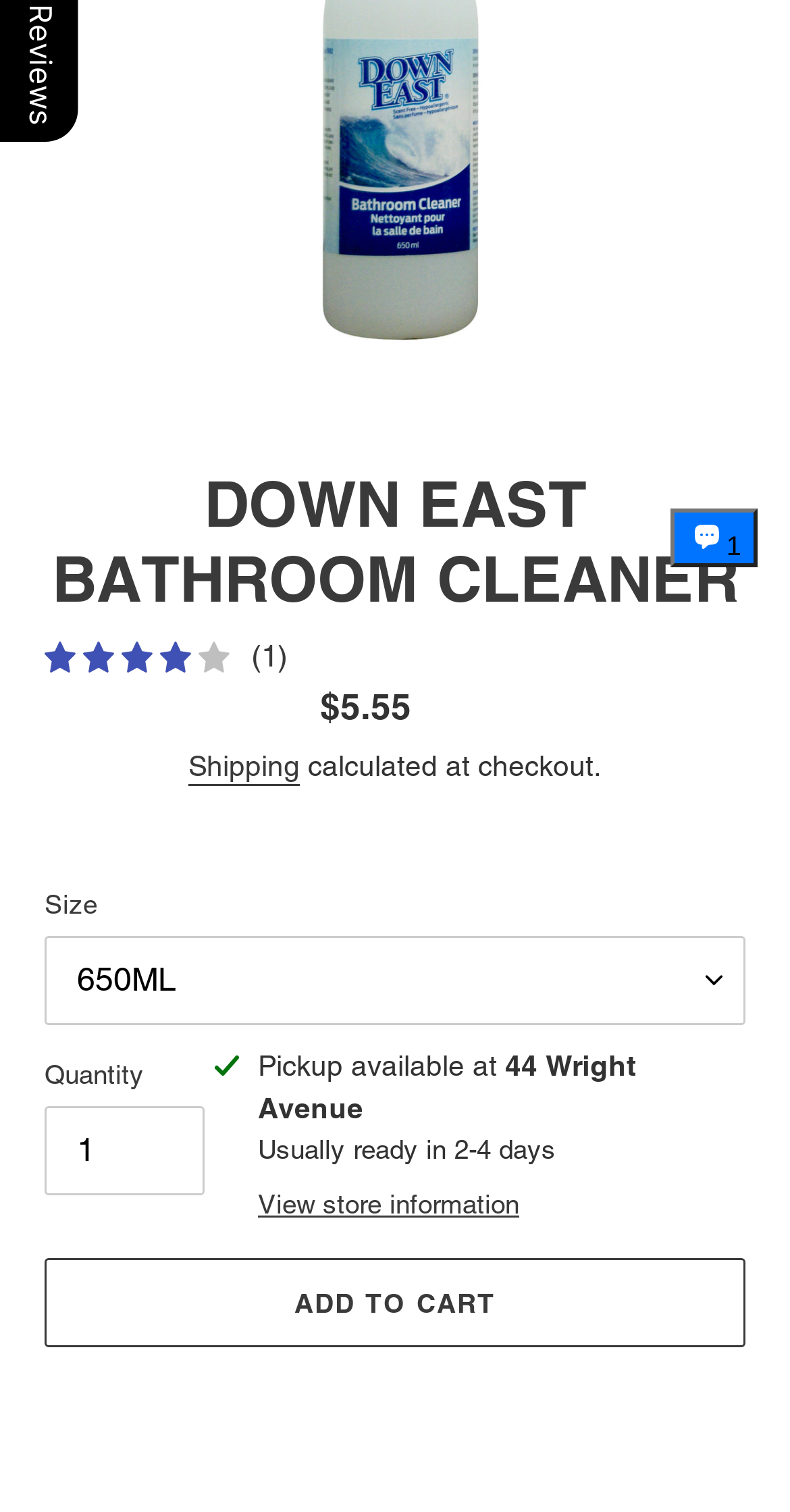Provide the bounding box coordinates of the HTML element described as: "Shipping". The bounding box coordinates should be four float numbers between 0 and 1, i.e., [left, top, right, bottom].

[0.238, 0.496, 0.379, 0.52]